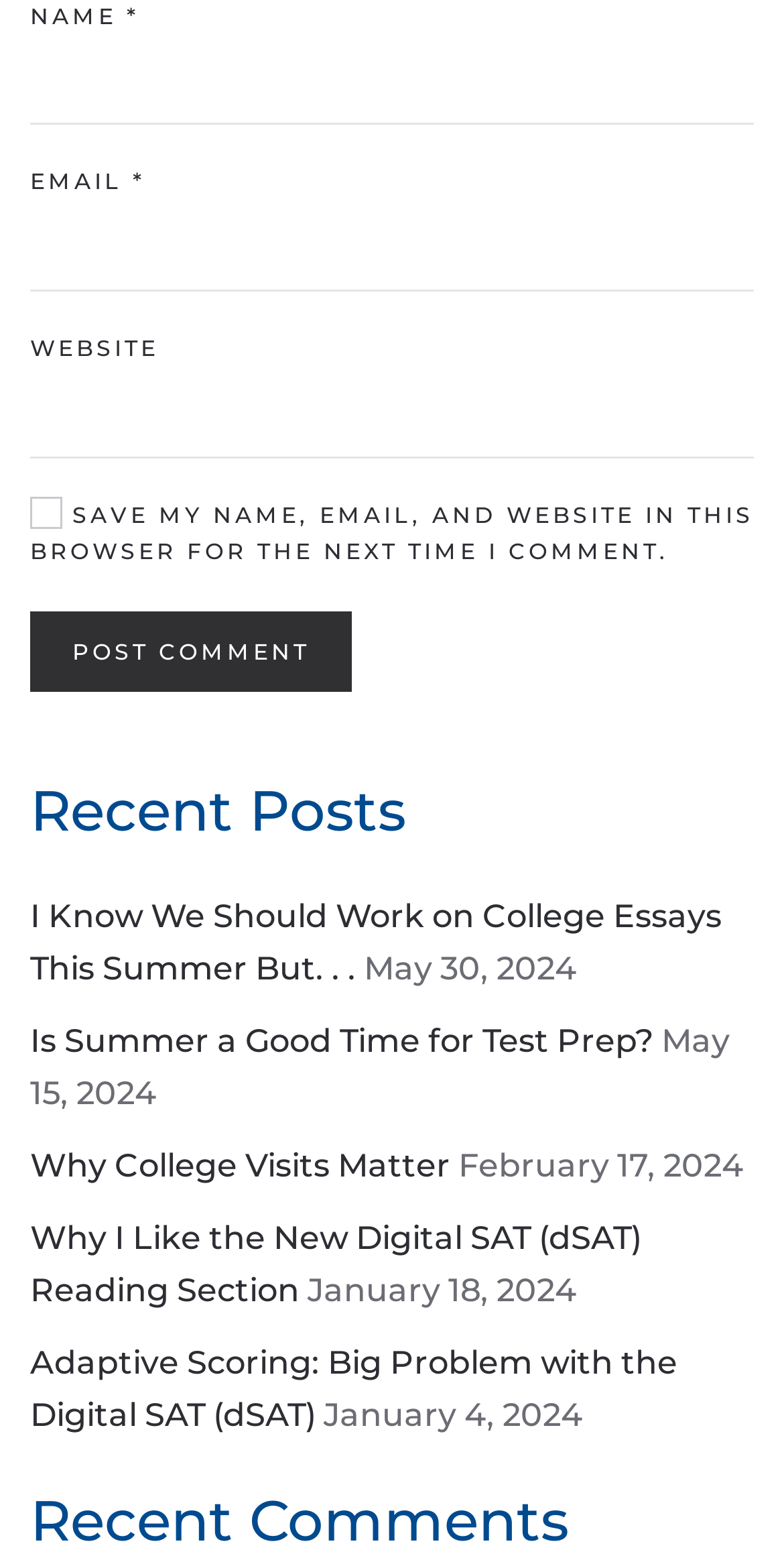Determine the bounding box coordinates of the region that needs to be clicked to achieve the task: "Check the save my information checkbox".

[0.038, 0.318, 0.079, 0.339]